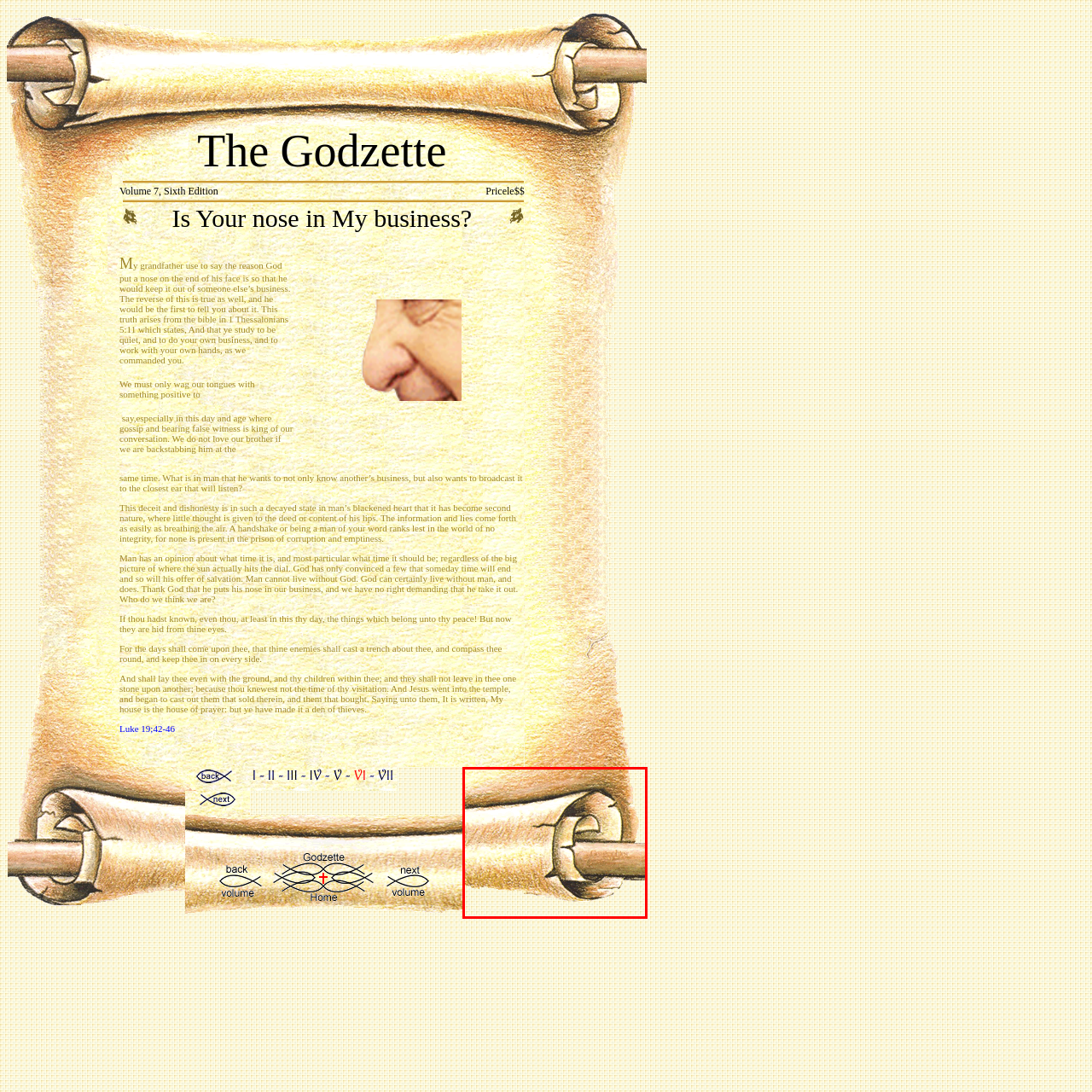What is the scroll symbolic of?
Inspect the image inside the red bounding box and answer the question with as much detail as you can.

The caption states that this visual representation is often symbolic of ancient texts and literary works, evoking a sense of tradition and knowledge that has been preserved through the ages.